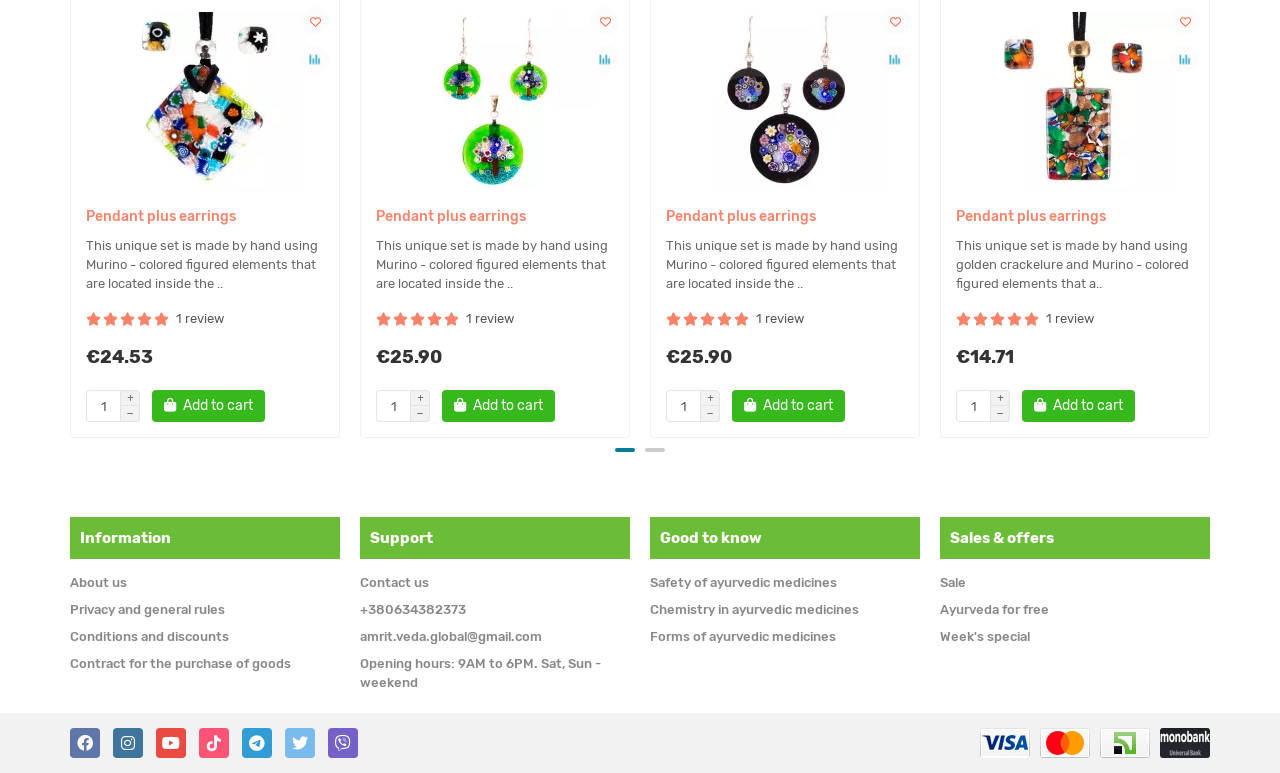Please locate the bounding box coordinates of the element that should be clicked to complete the given instruction: "Click the 'Navigation' button".

[0.043, 0.255, 0.07, 0.299]